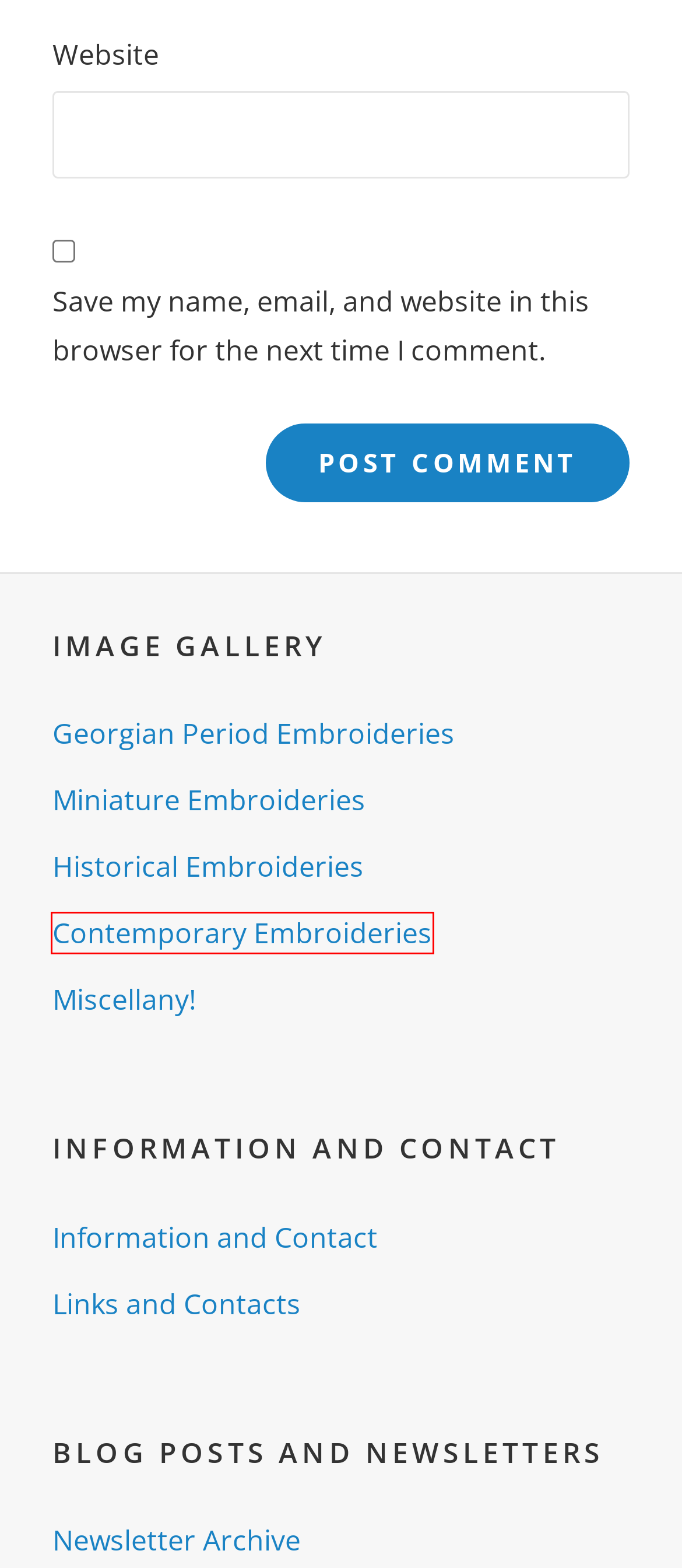After examining the screenshot of a webpage with a red bounding box, choose the most accurate webpage description that corresponds to the new page after clicking the element inside the red box. Here are the candidates:
A. Links and Contacts – Alison Larkin Embroidery
B. Information and Contact – Alison Larkin Embroidery
C. Events – Alison Larkin Embroidery
D. Miniature Embroideries – Alison Larkin Embroidery
E. Contemporary Embroideries – Alison Larkin Embroidery
F. Miscellany! – Alison Larkin Embroidery
G. Newsletter Archive – Alison Larkin Embroidery
H. Historical Embroideries – Alison Larkin Embroidery

E